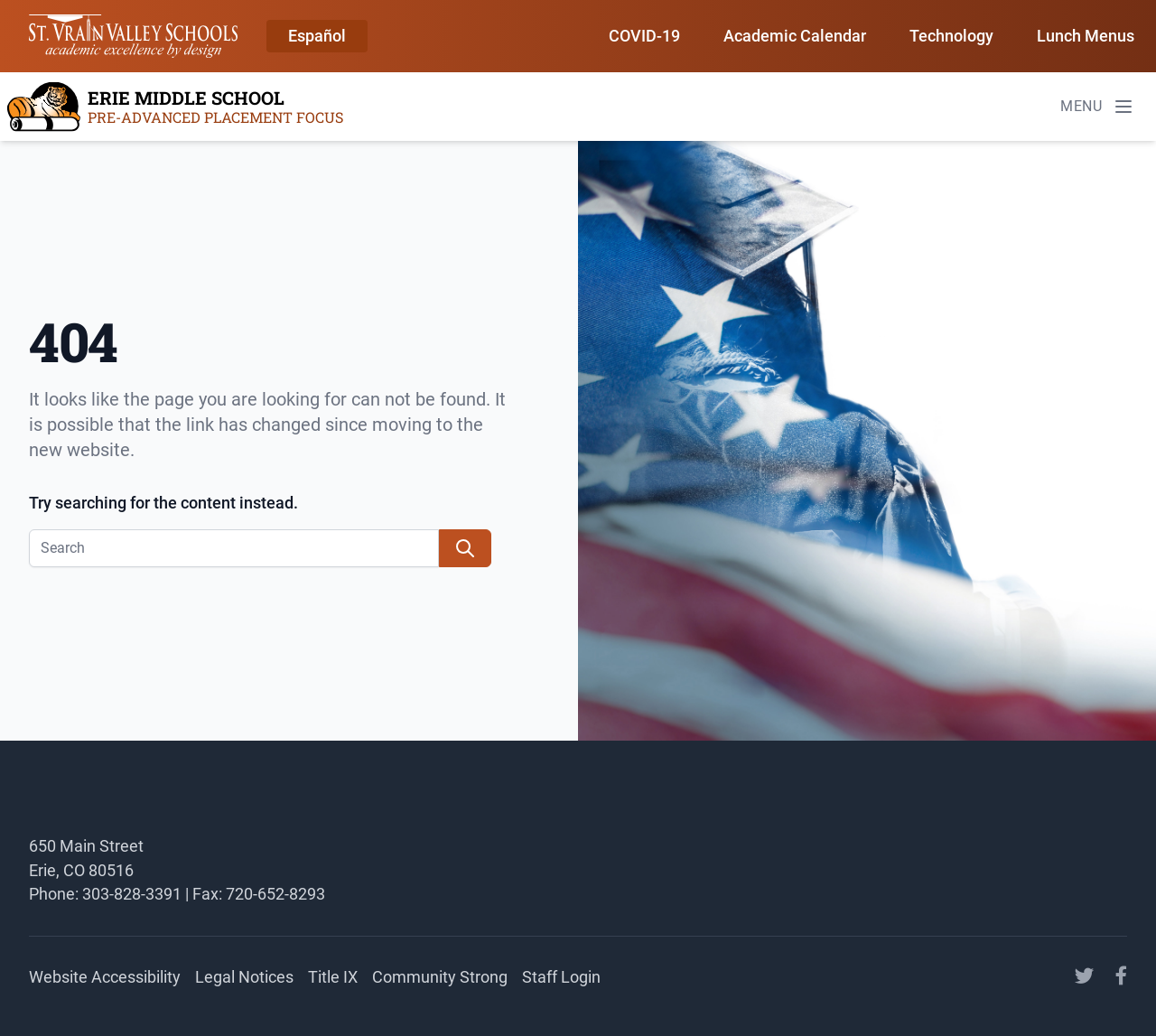Identify the bounding box coordinates of the region I need to click to complete this instruction: "Search for content".

[0.025, 0.511, 0.38, 0.548]